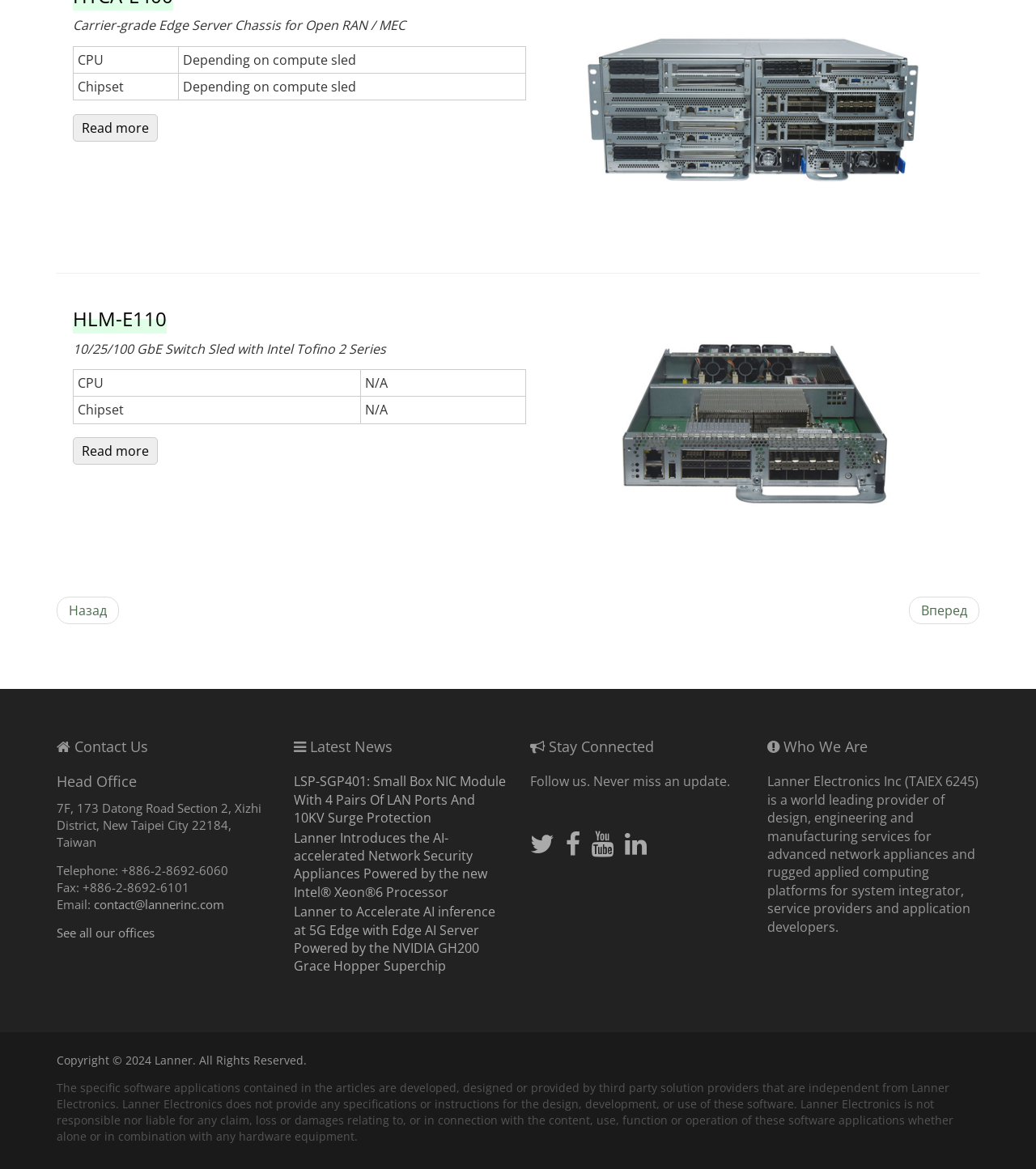Identify the bounding box coordinates of the HTML element based on this description: "Follow us on Youtube".

[0.571, 0.718, 0.592, 0.734]